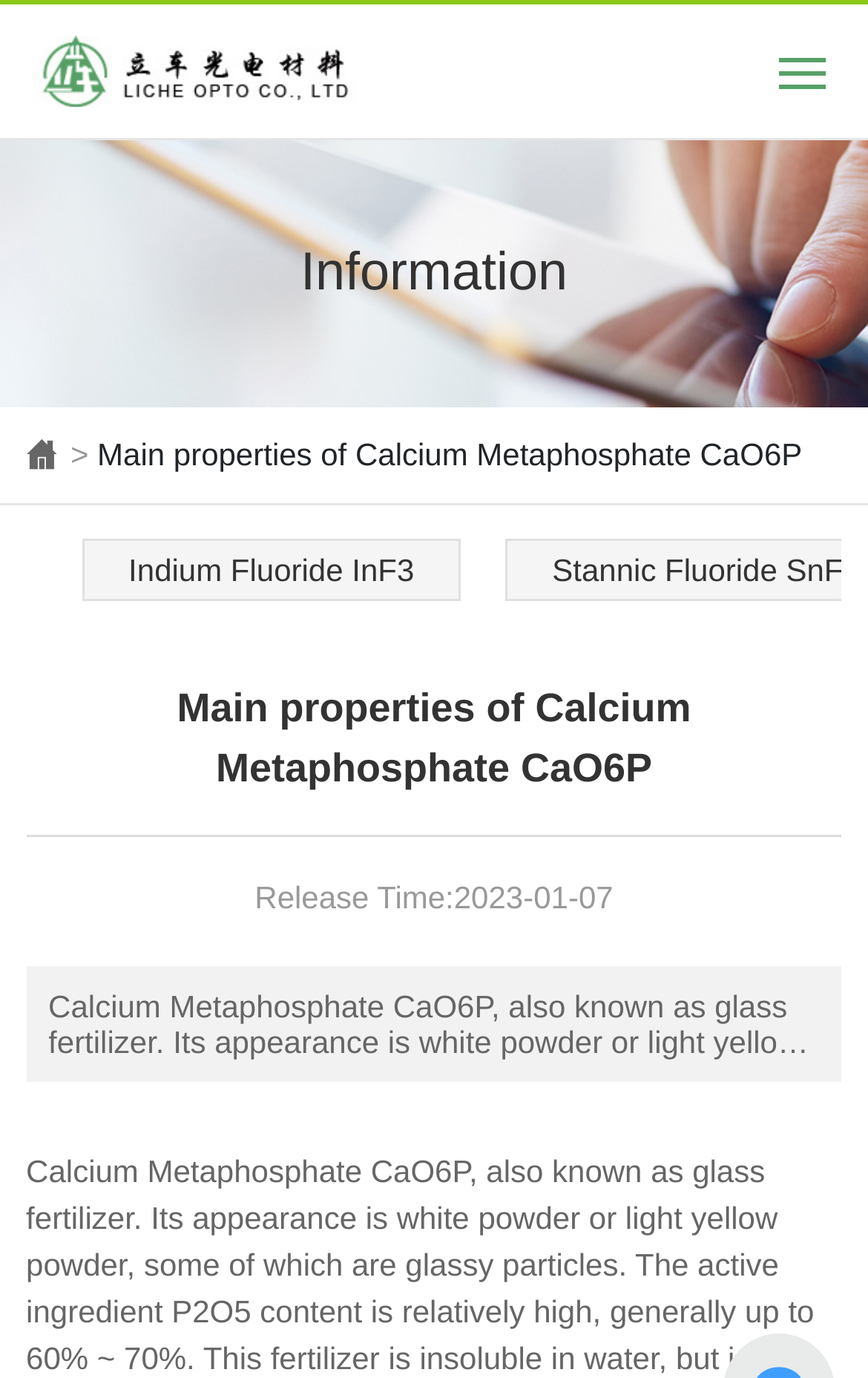Determine the bounding box coordinates for the element that should be clicked to follow this instruction: "go to HOME". The coordinates should be given as four float numbers between 0 and 1, in the format [left, top, right, bottom].

[0.051, 0.118, 0.949, 0.153]